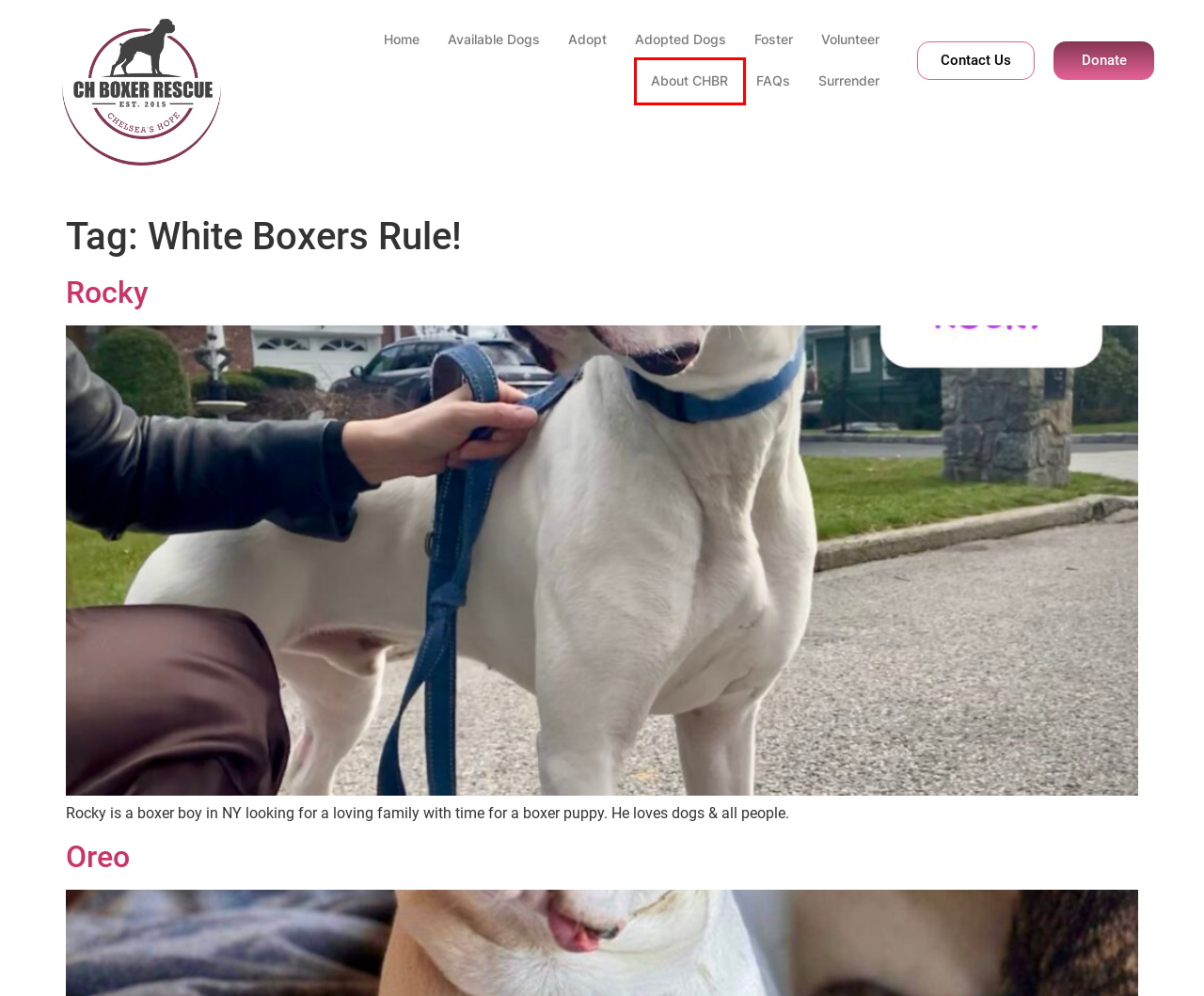You are provided a screenshot of a webpage featuring a red bounding box around a UI element. Choose the webpage description that most accurately represents the new webpage after clicking the element within the red bounding box. Here are the candidates:
A. Oreo - CH Boxer Rescue
B. About CHBR - CH Boxer Rescue
C. Foster - CH Boxer Rescue
D. FAQs - CH Boxer Rescue
E. Available Dogs - CH Boxer Rescue
F. Surrender - CH Boxer Rescue
G. Rocky - CH Boxer Rescue
H. Adopt - CH Boxer Rescue

B